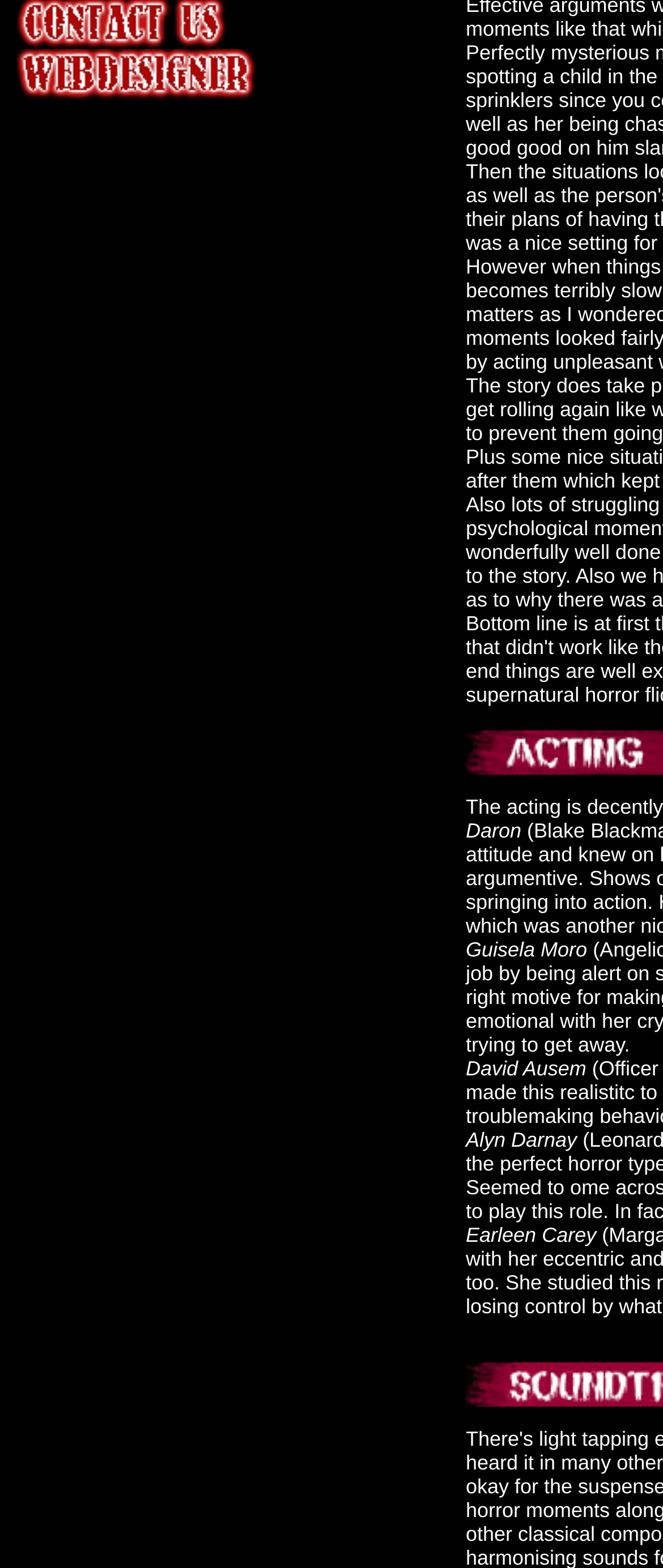Using the given element description, provide the bounding box coordinates (top-left x, top-left y, bottom-right x, bottom-right y) for the corresponding UI element in the screenshot: David Ausem

[0.703, 0.674, 0.893, 0.689]